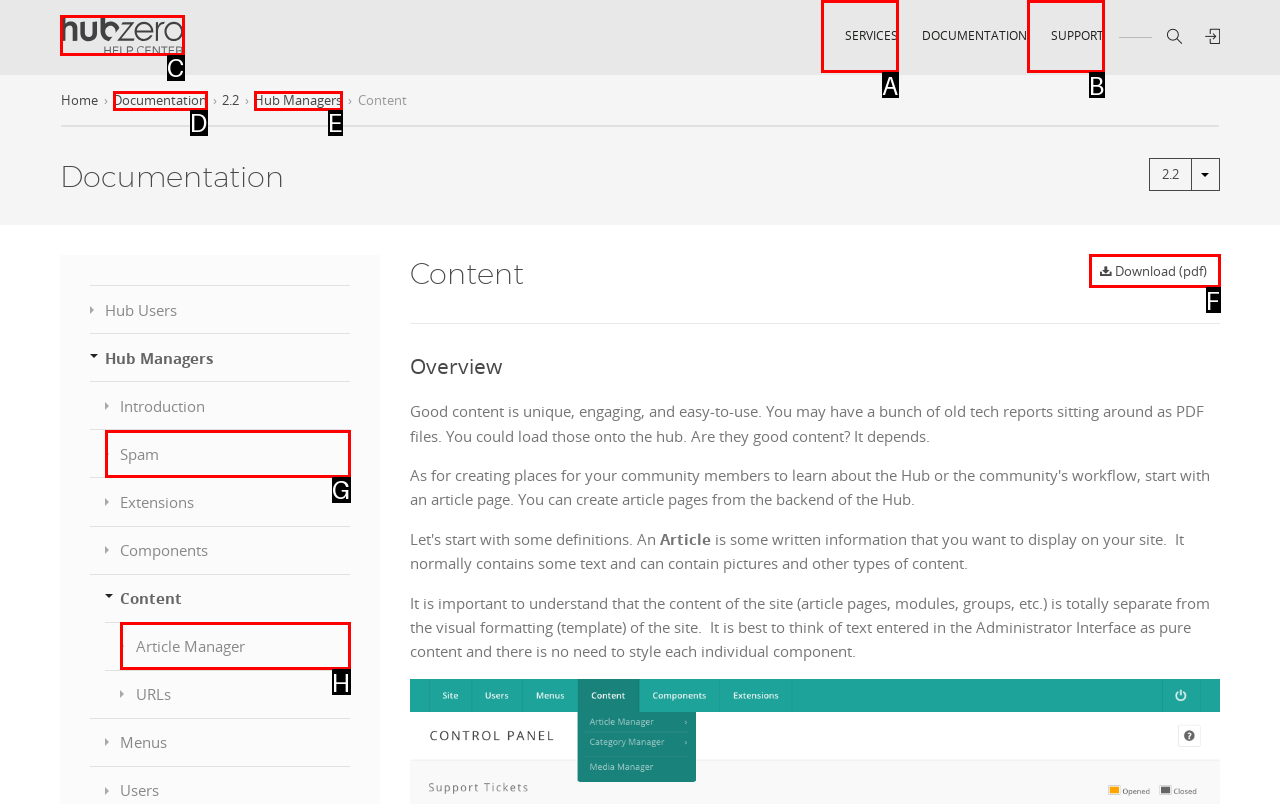Select the letter of the HTML element that best fits the description: Hub Managers
Answer with the corresponding letter from the provided choices.

E